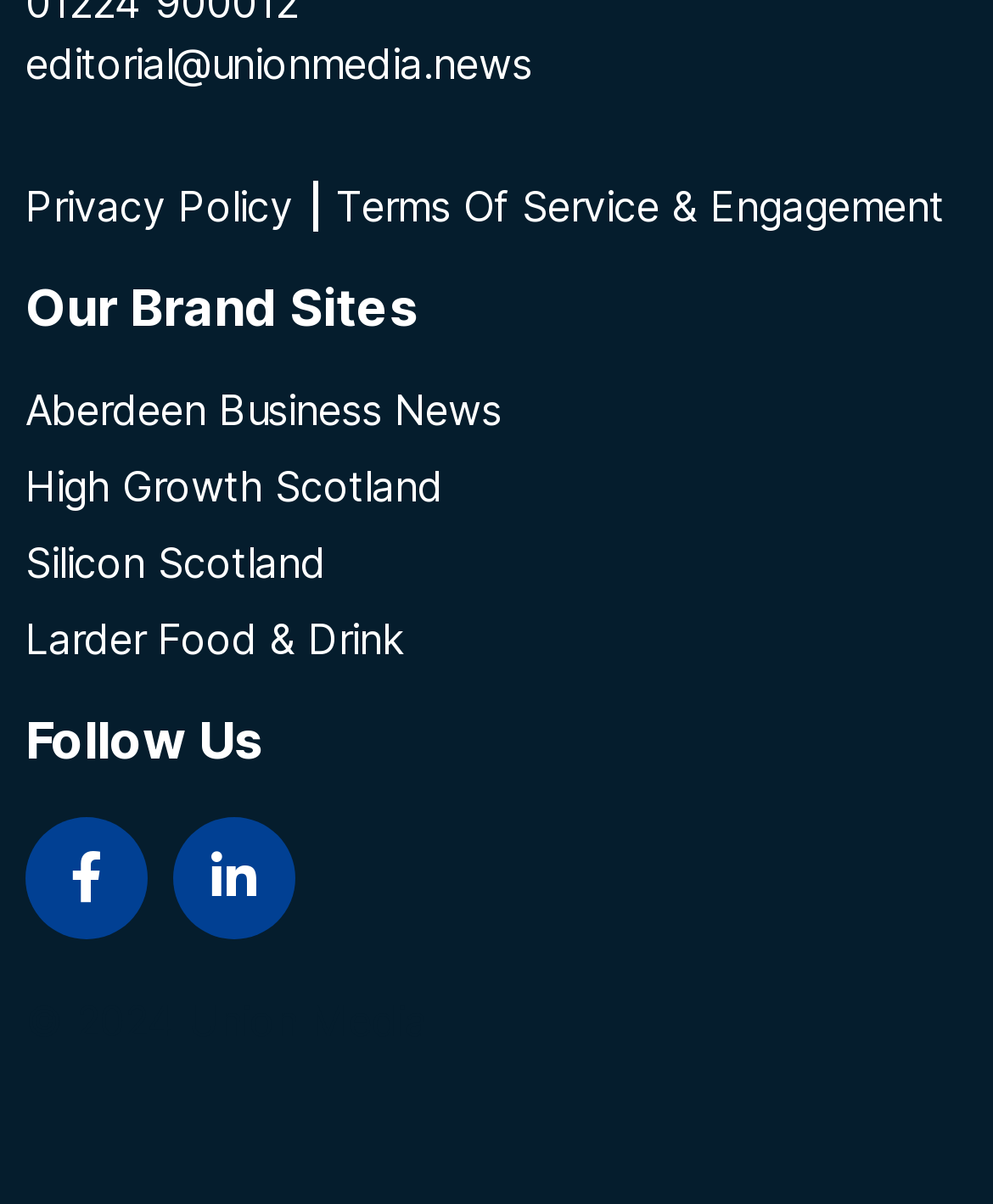How many links are available under 'Our Brand Sites' and 'Follow Us'?
Based on the image, respond with a single word or phrase.

4 + 2 = 6